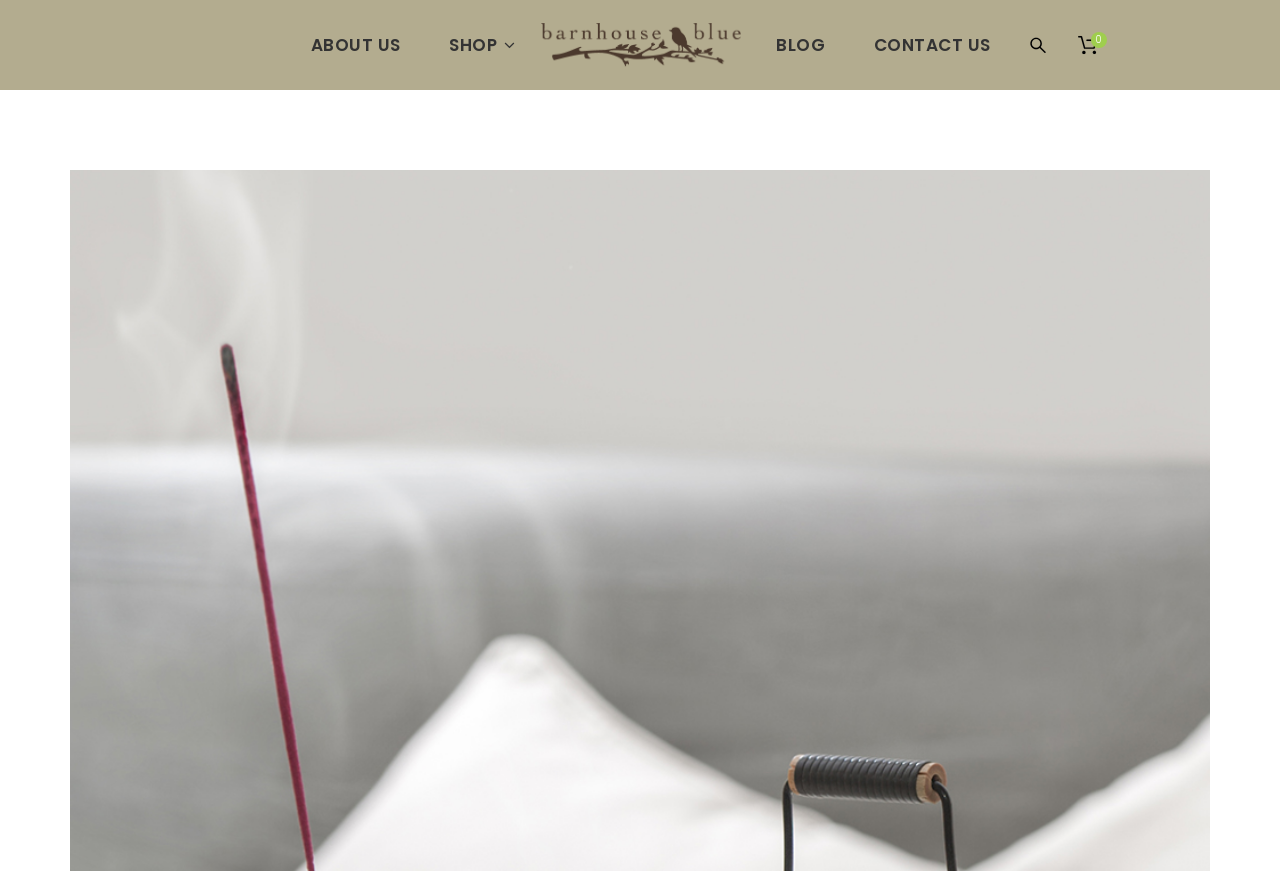Your task is to find and give the main heading text of the webpage.

DIY INCENSE STICKS